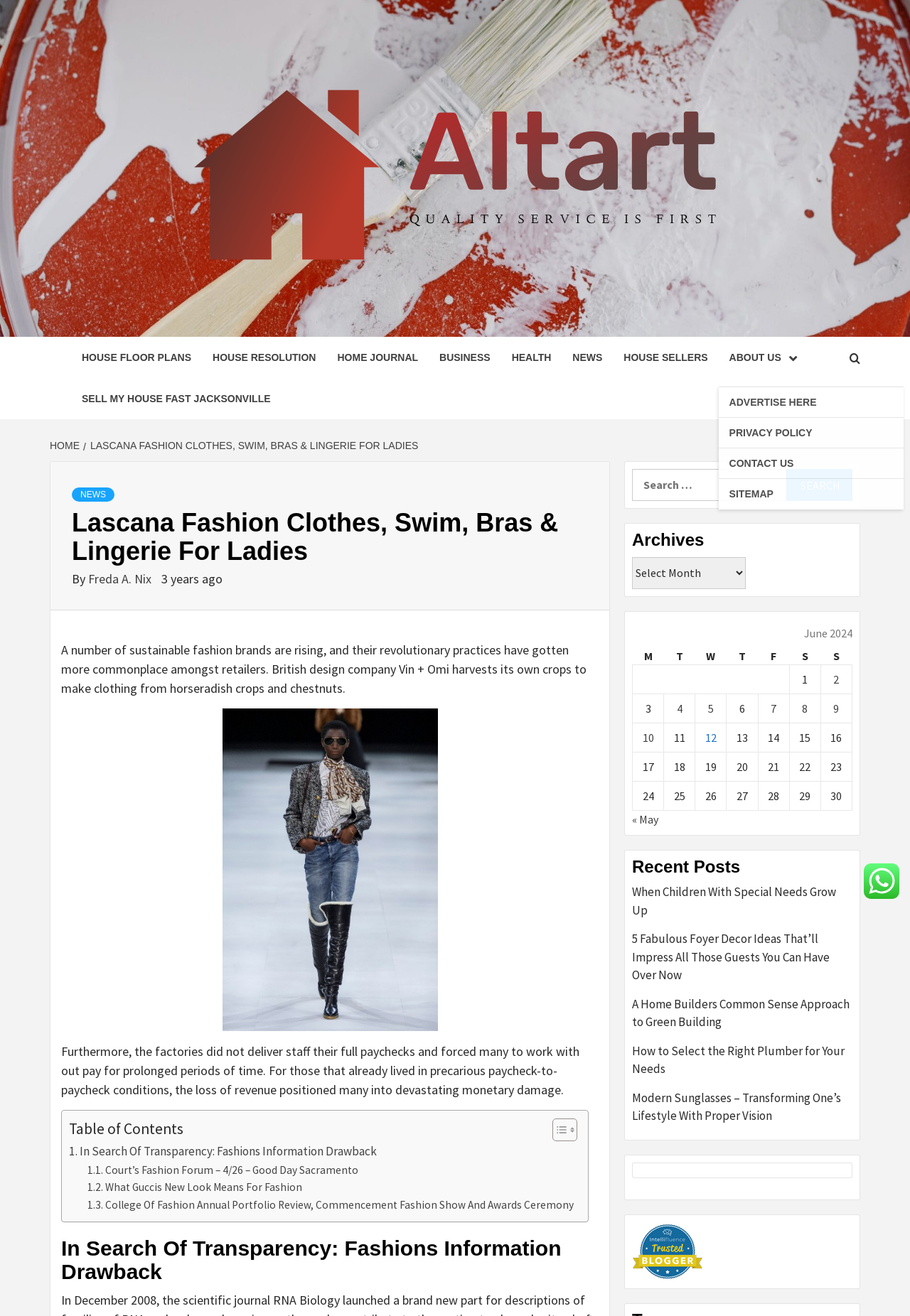Locate the bounding box coordinates of the item that should be clicked to fulfill the instruction: "Learn more about 'University of Surrey'".

None